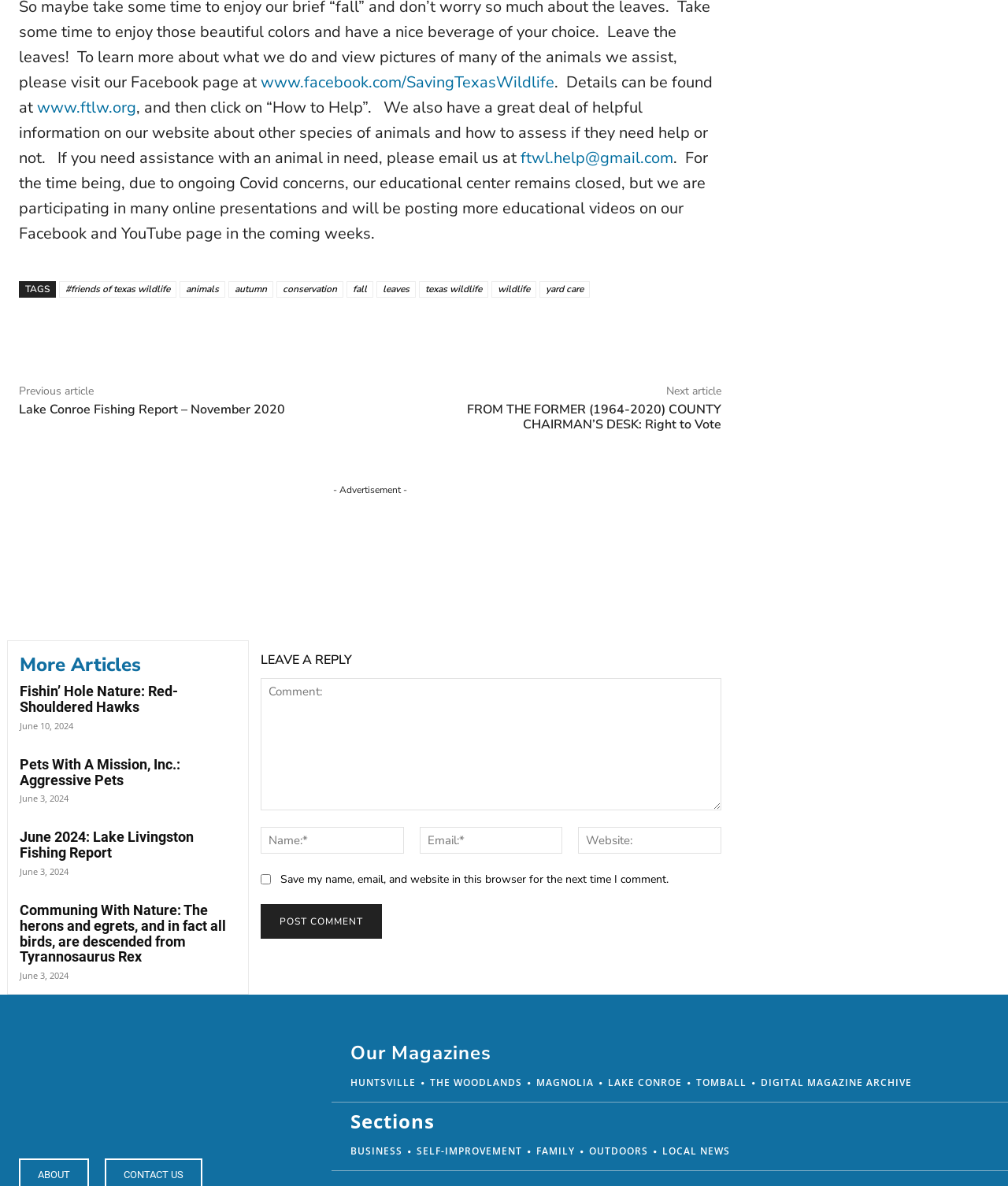Find the bounding box coordinates of the element to click in order to complete this instruction: "Email for assistance with an animal in need". The bounding box coordinates must be four float numbers between 0 and 1, denoted as [left, top, right, bottom].

[0.516, 0.124, 0.668, 0.142]